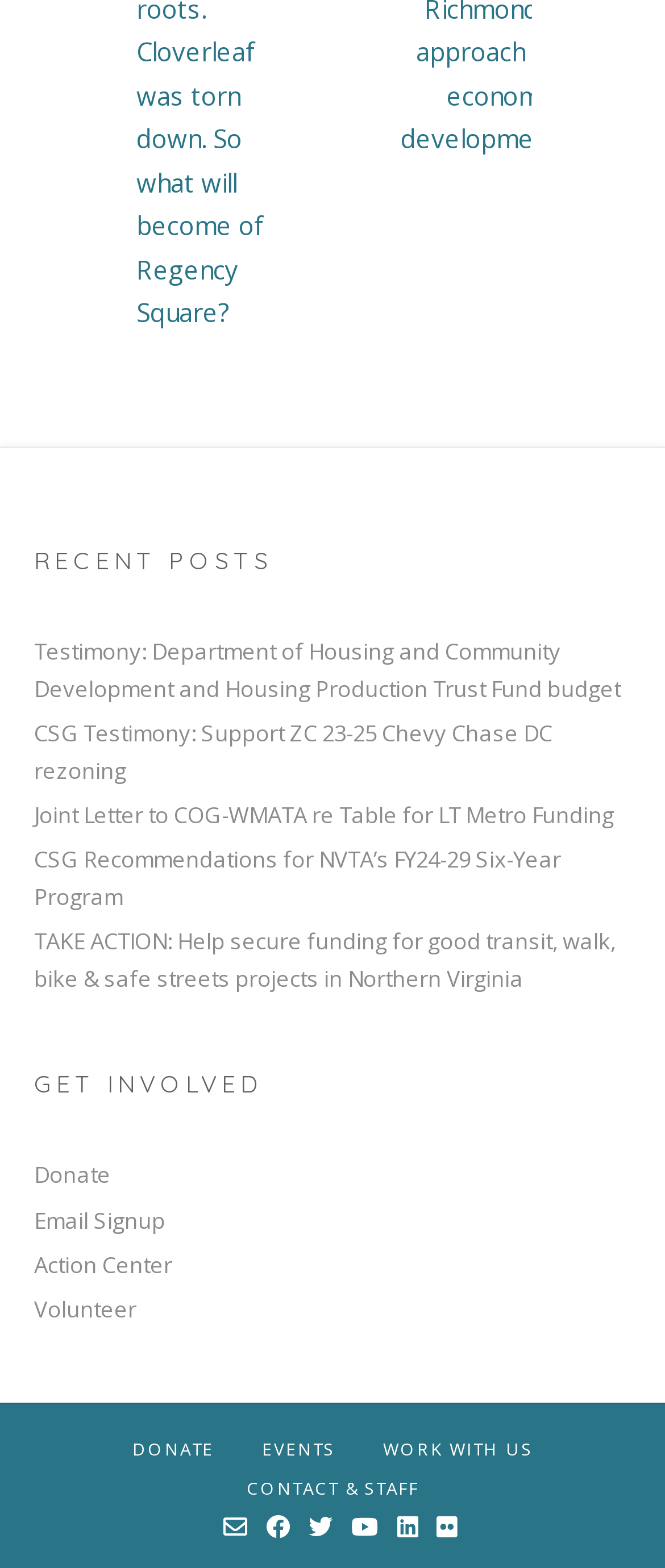How many links are under 'RECENT POSTS'?
Based on the image, answer the question with a single word or brief phrase.

6